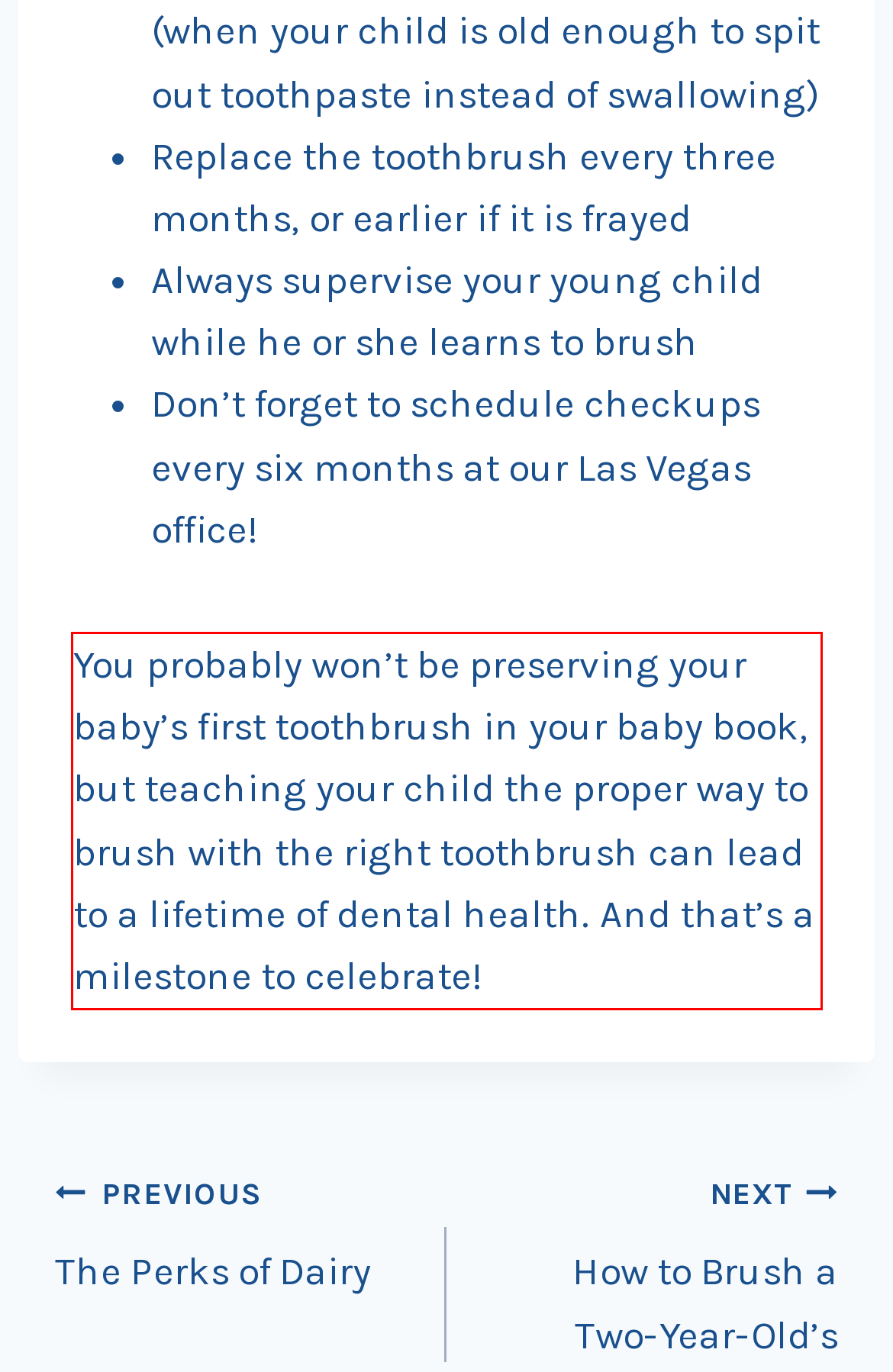Using the provided screenshot, read and generate the text content within the red-bordered area.

You probably won’t be preserving your baby’s first toothbrush in your baby book, but teaching your child the proper way to brush with the right toothbrush can lead to a lifetime of dental health. And that’s a milestone to celebrate!